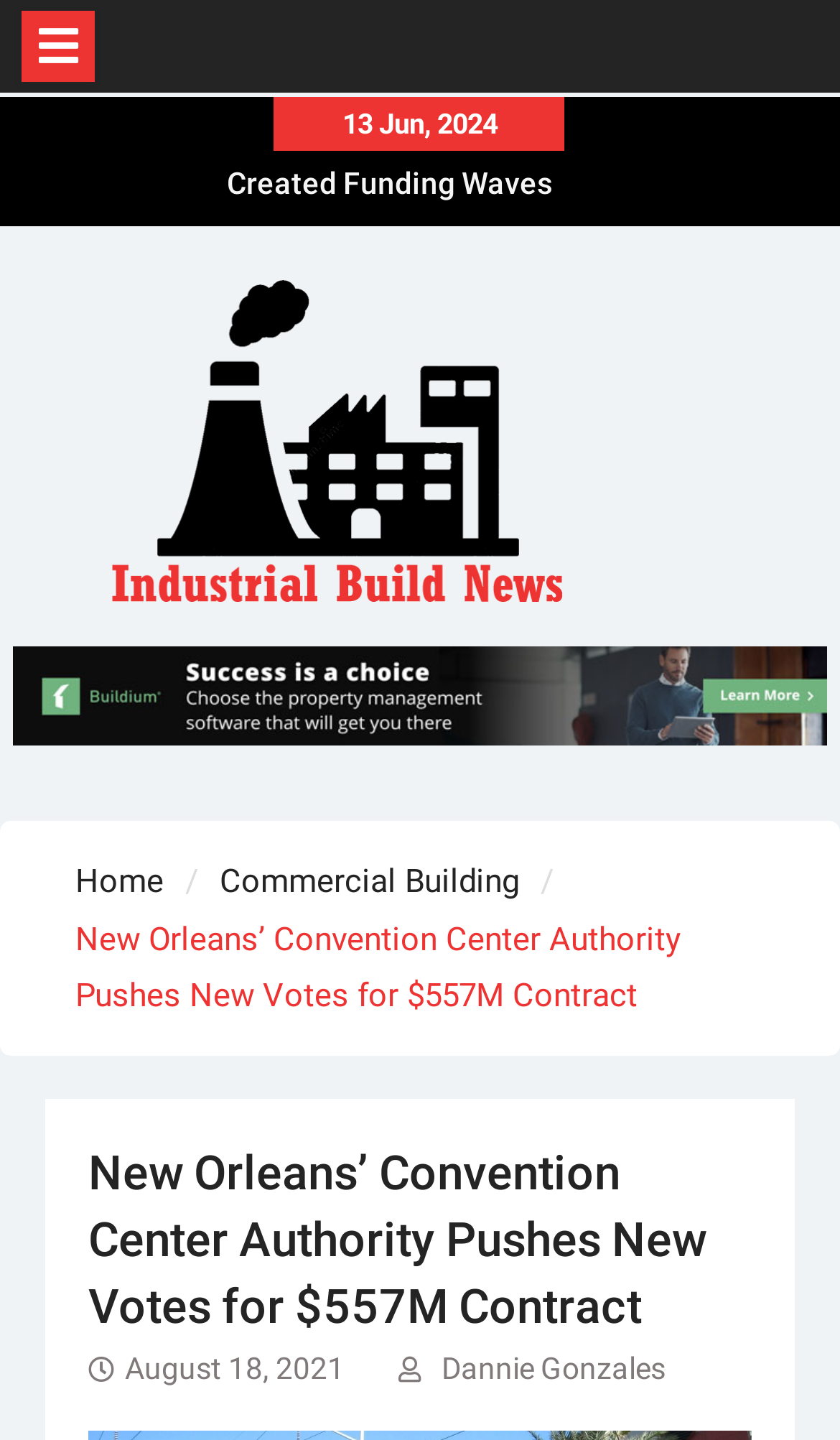Create a detailed narrative of the webpage’s visual and textual elements.

The webpage appears to be an article from Industrial Build News, with the main title "New Orleans' Convention Center Authority Pushes New Votes for $557M Contract" situated near the top center of the page. Below the title, there is a date "August 18, 2021" and the author's name "Dannie Gonzales" positioned on the right side.

On the top left, there is a small icon represented by '\uf0c9' and a link to "Industrial Build News" with an accompanying image. To the right of the title, there are three links to related articles: "7 Ways to Hack a Construction Firm", "How to Build DIY Solar Power Generation for Less Than $300", and "7 Construction Technology Companies that Created Funding Waves".

Near the top right, there is a link to "Home" and another to "Commercial Building" as part of the breadcrumbs navigation. Below the main title, there is a static text block containing the same title, which is also marked as a header.

The webpage also features a complementary section on the right side, containing a link. At the bottom of the page, there is a link to the publication's name "Industrial Build News" with an image.